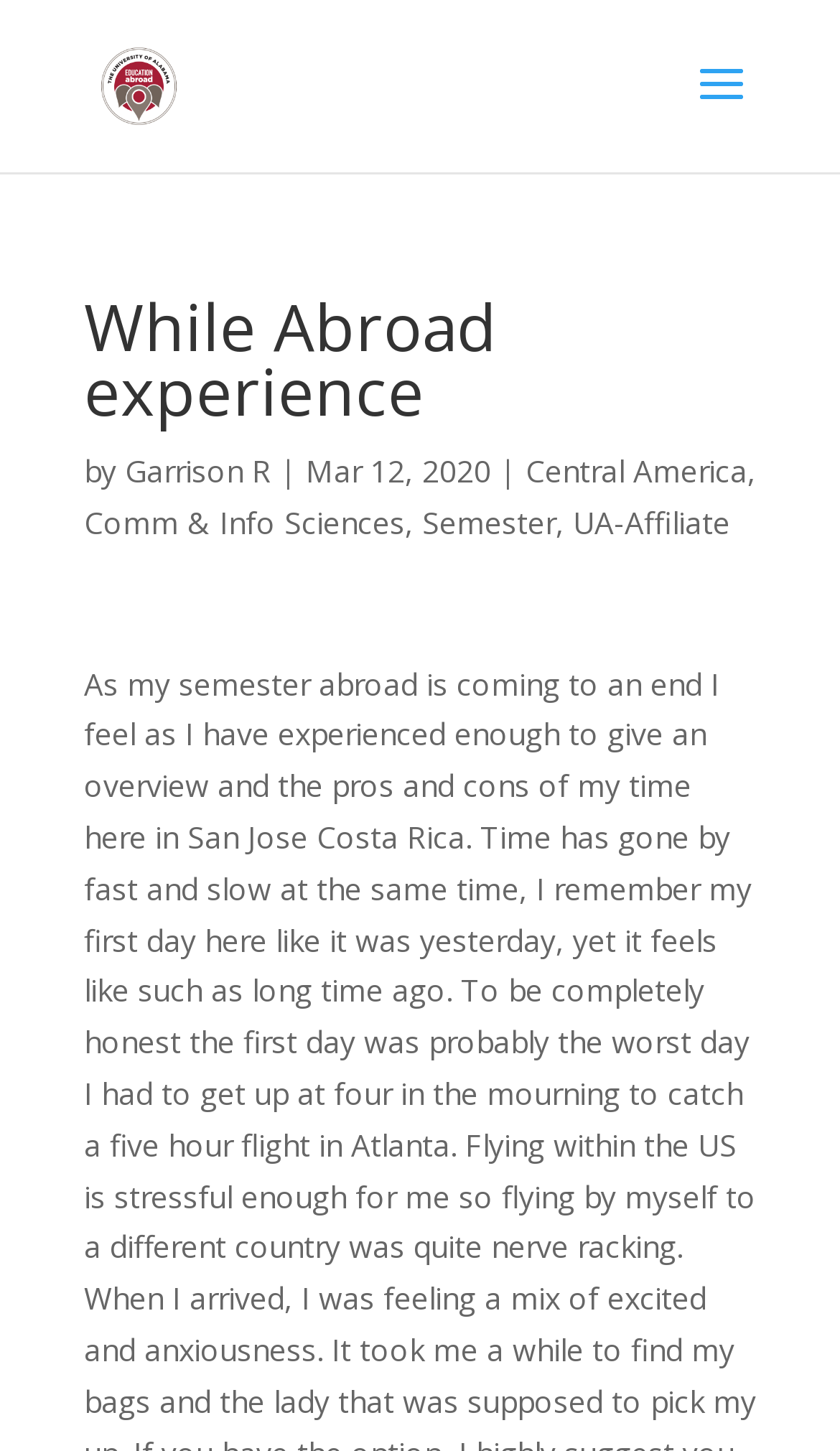Locate and extract the headline of this webpage.

While Abroad experience